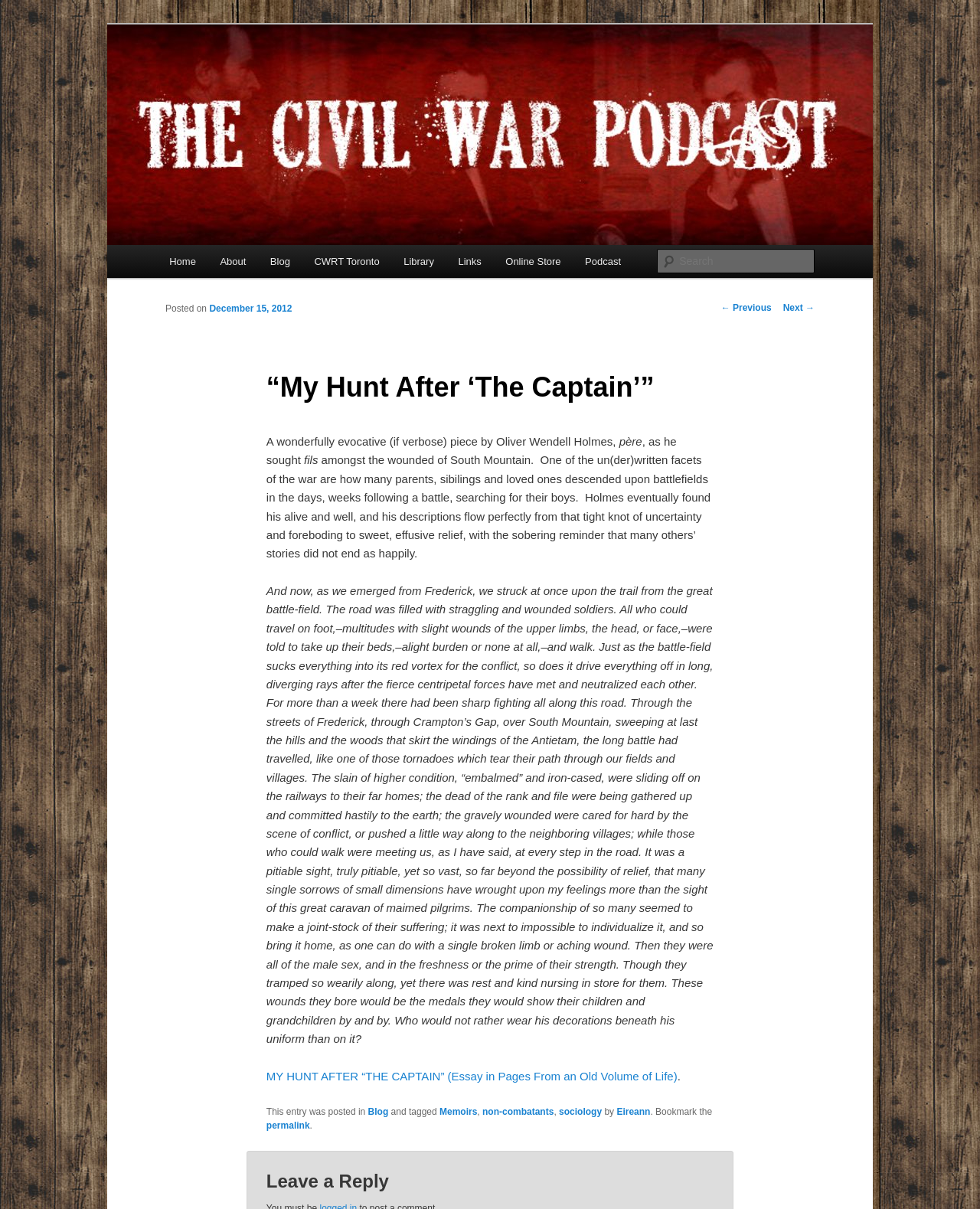Determine the bounding box coordinates for the area that should be clicked to carry out the following instruction: "Search for something".

[0.671, 0.206, 0.831, 0.226]